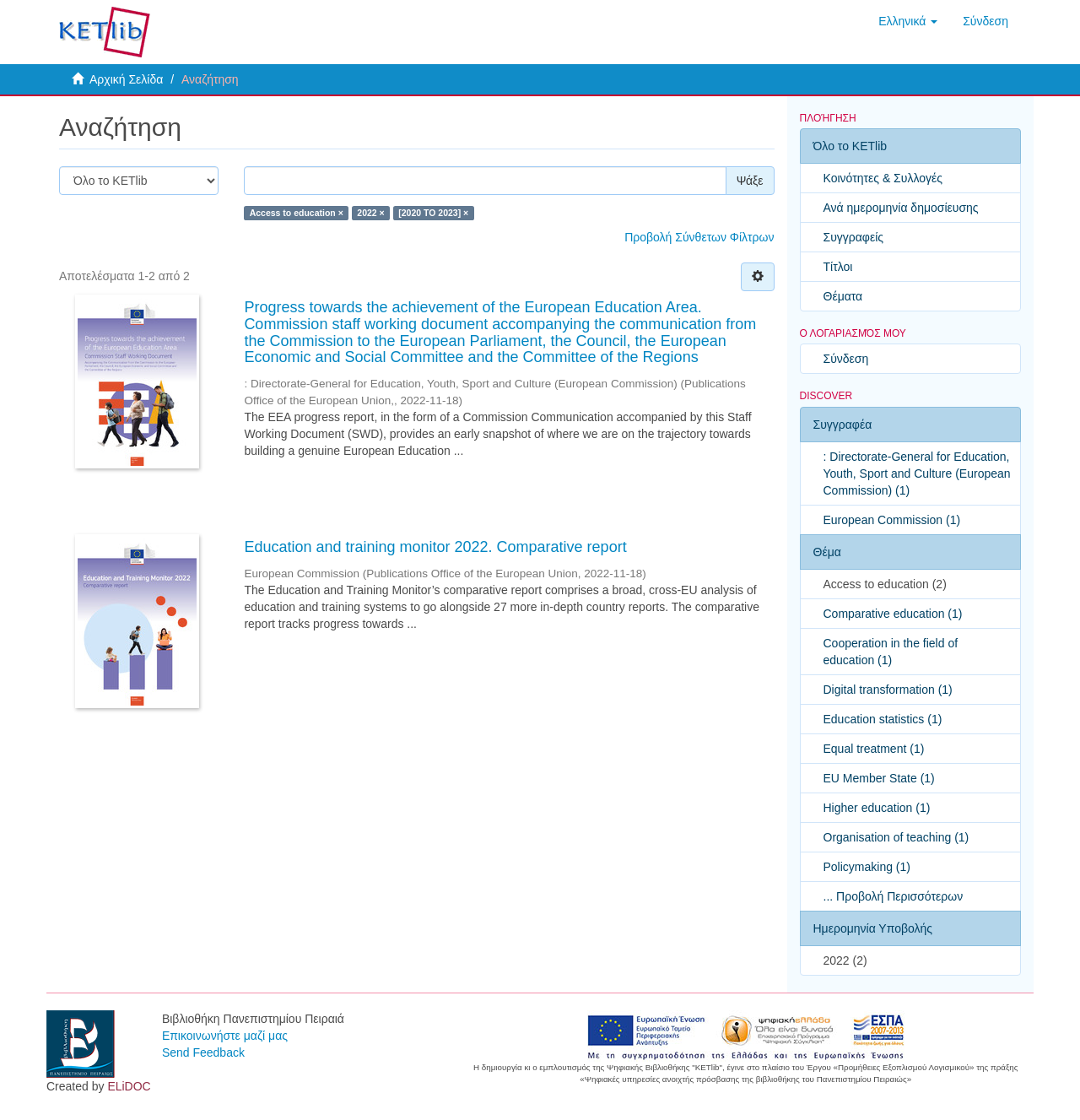Look at the image and answer the question in detail:
How many search results are displayed on the webpage?

The webpage displays two search results, each with a title, author, and publication date, and they are accompanied by a 'Thumbnail' image.